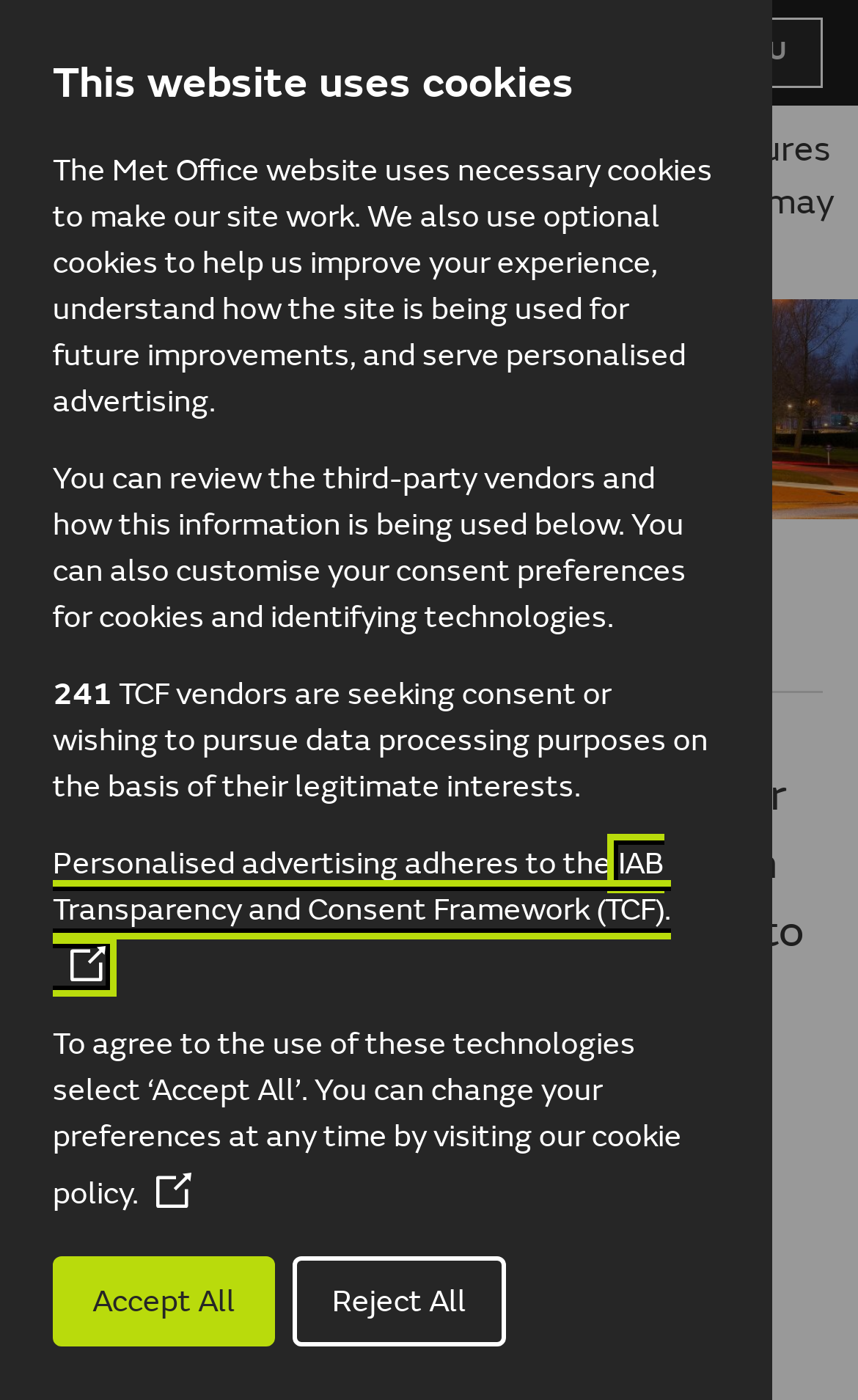Locate the headline of the webpage and generate its content.

This website uses cookies